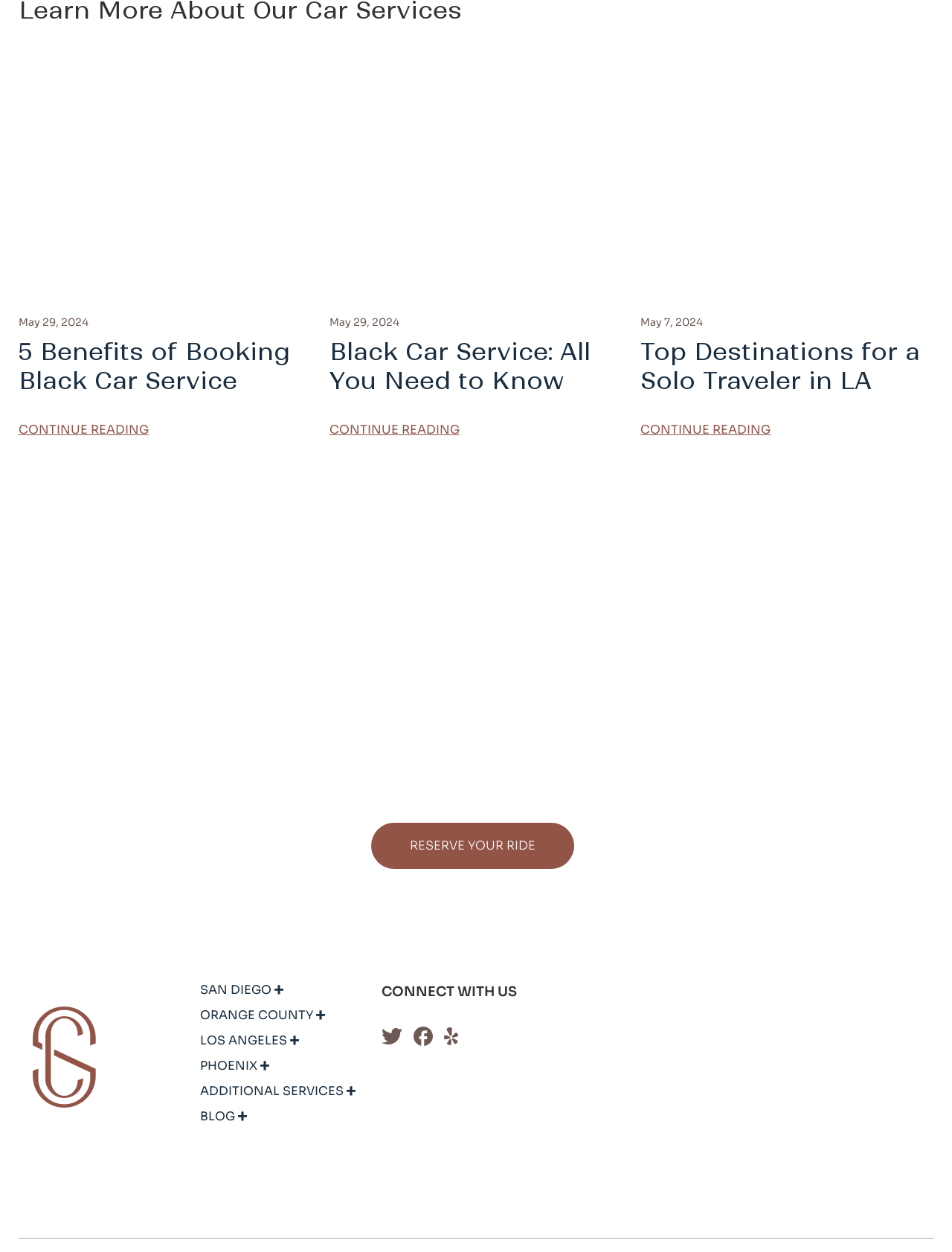Calculate the bounding box coordinates for the UI element based on the following description: "Uncategorized". Ensure the coordinates are four float numbers between 0 and 1, i.e., [left, top, right, bottom].

None